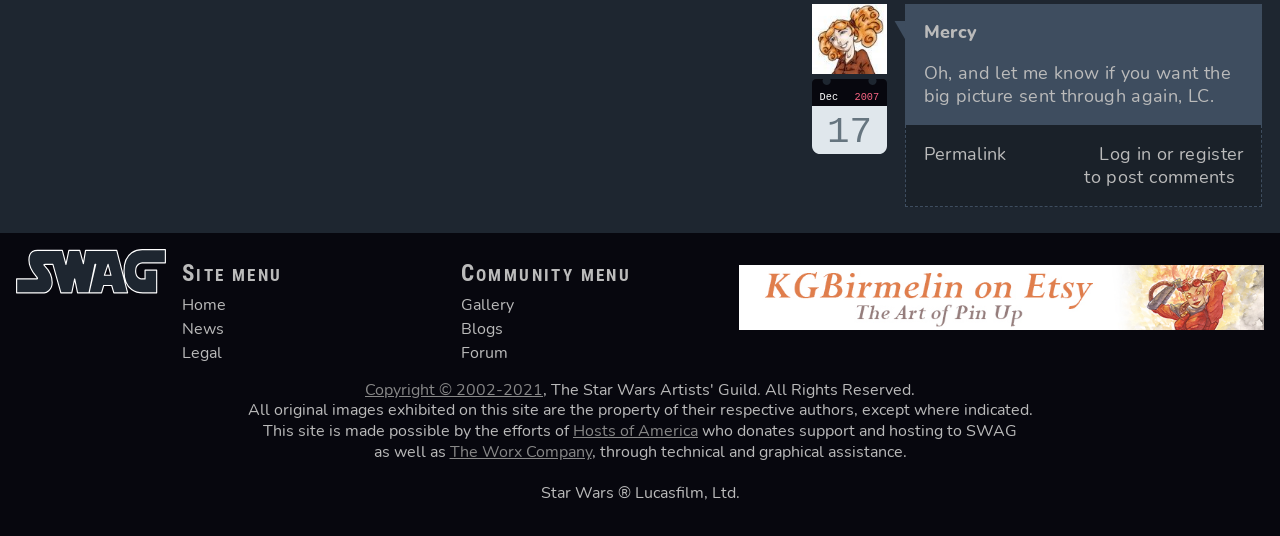Specify the bounding box coordinates of the element's region that should be clicked to achieve the following instruction: "Click the 'Mercy' link". The bounding box coordinates consist of four float numbers between 0 and 1, in the format [left, top, right, bottom].

[0.722, 0.038, 0.764, 0.083]